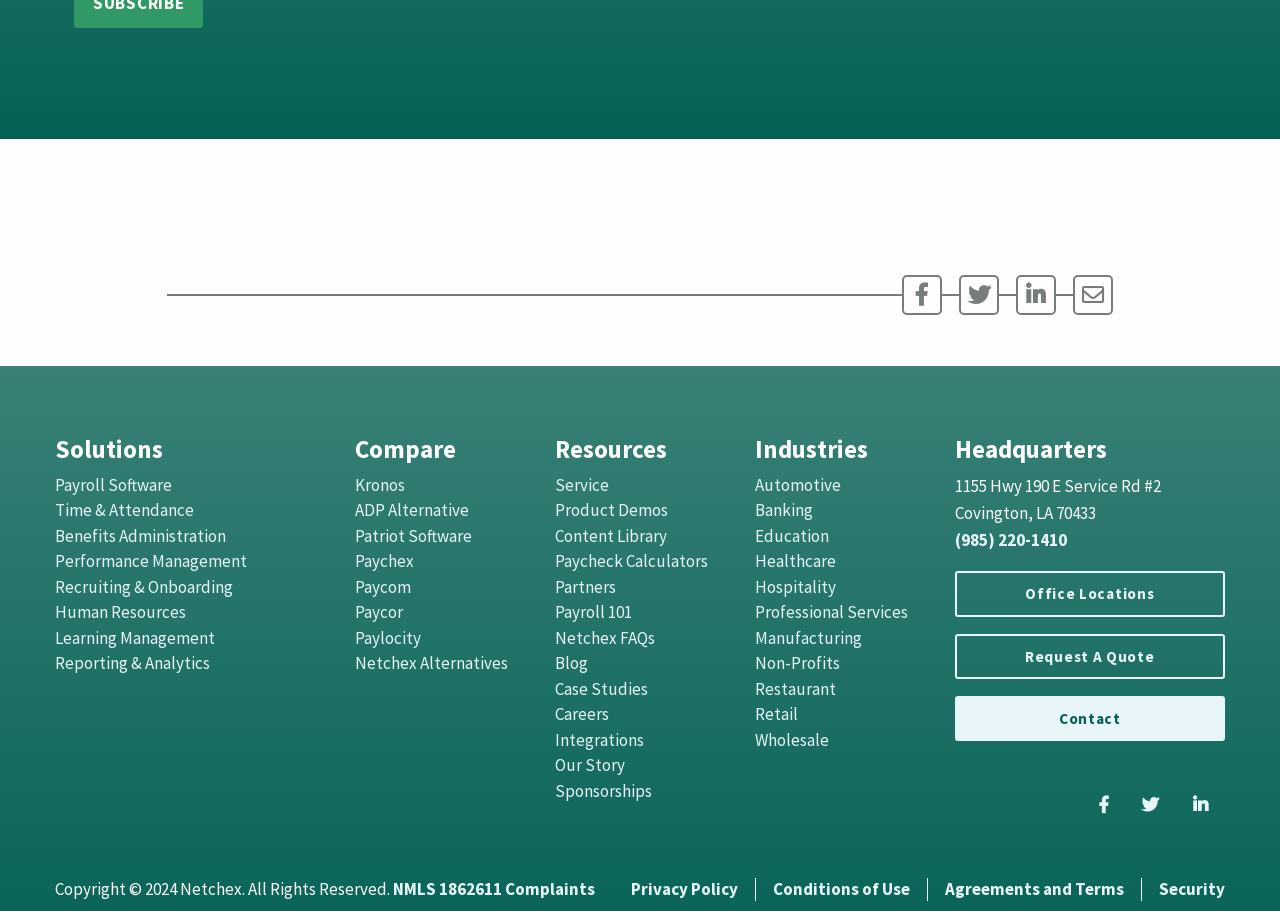What is the company name?
Based on the image, provide your answer in one word or phrase.

Netchex